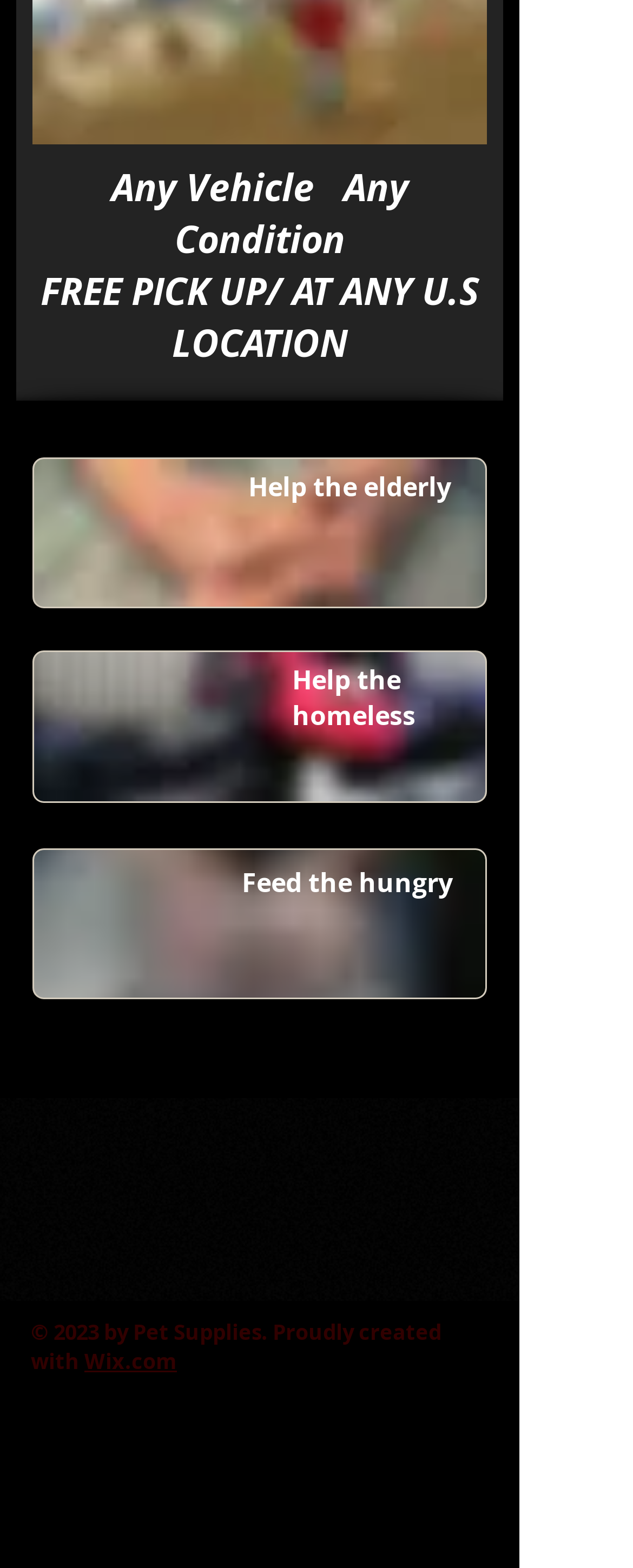Respond with a single word or phrase:
What is the theme of the images on this webpage?

People helping others